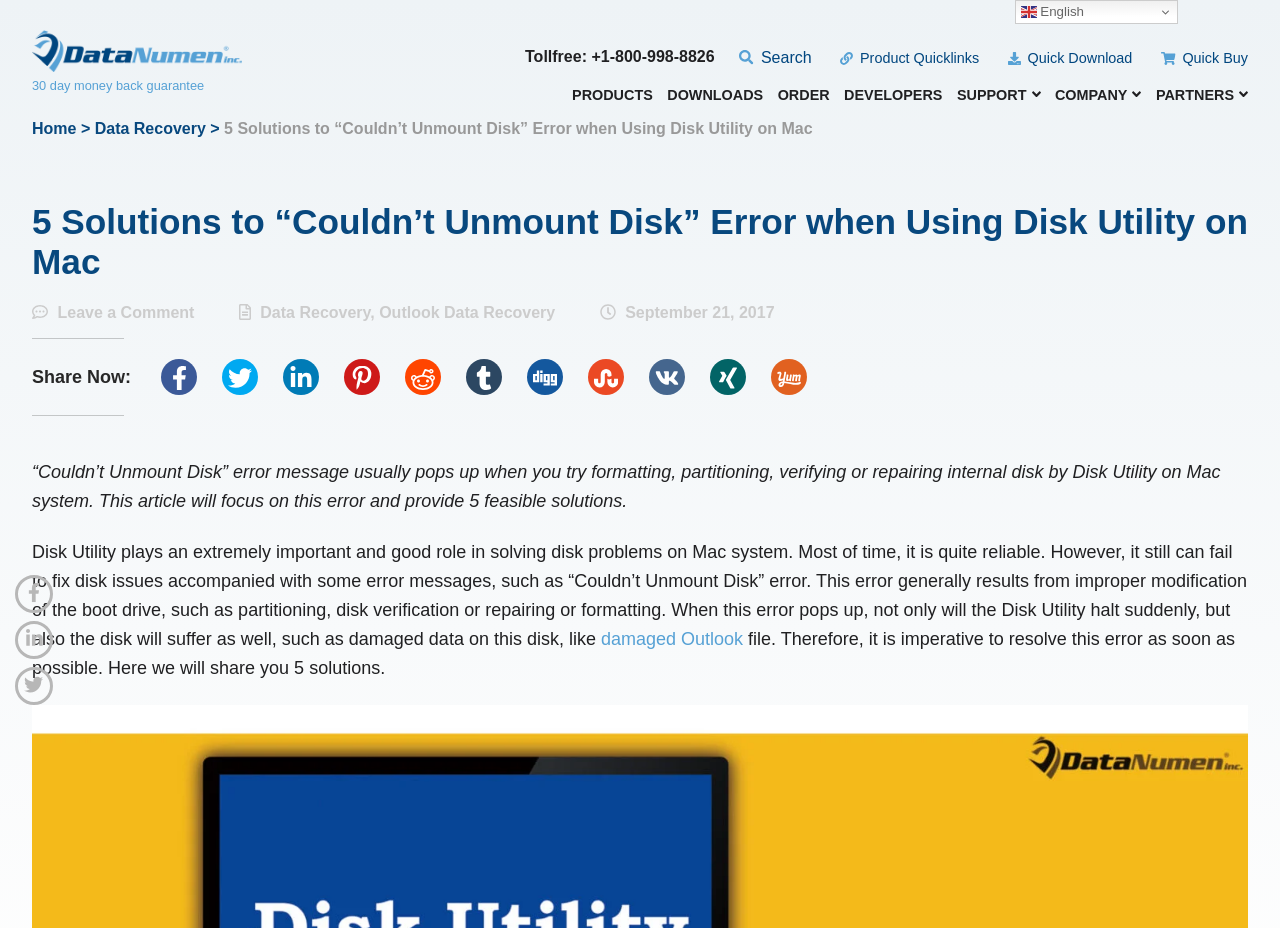Please specify the coordinates of the bounding box for the element that should be clicked to carry out this instruction: "Search for something". The coordinates must be four float numbers between 0 and 1, formatted as [left, top, right, bottom].

None